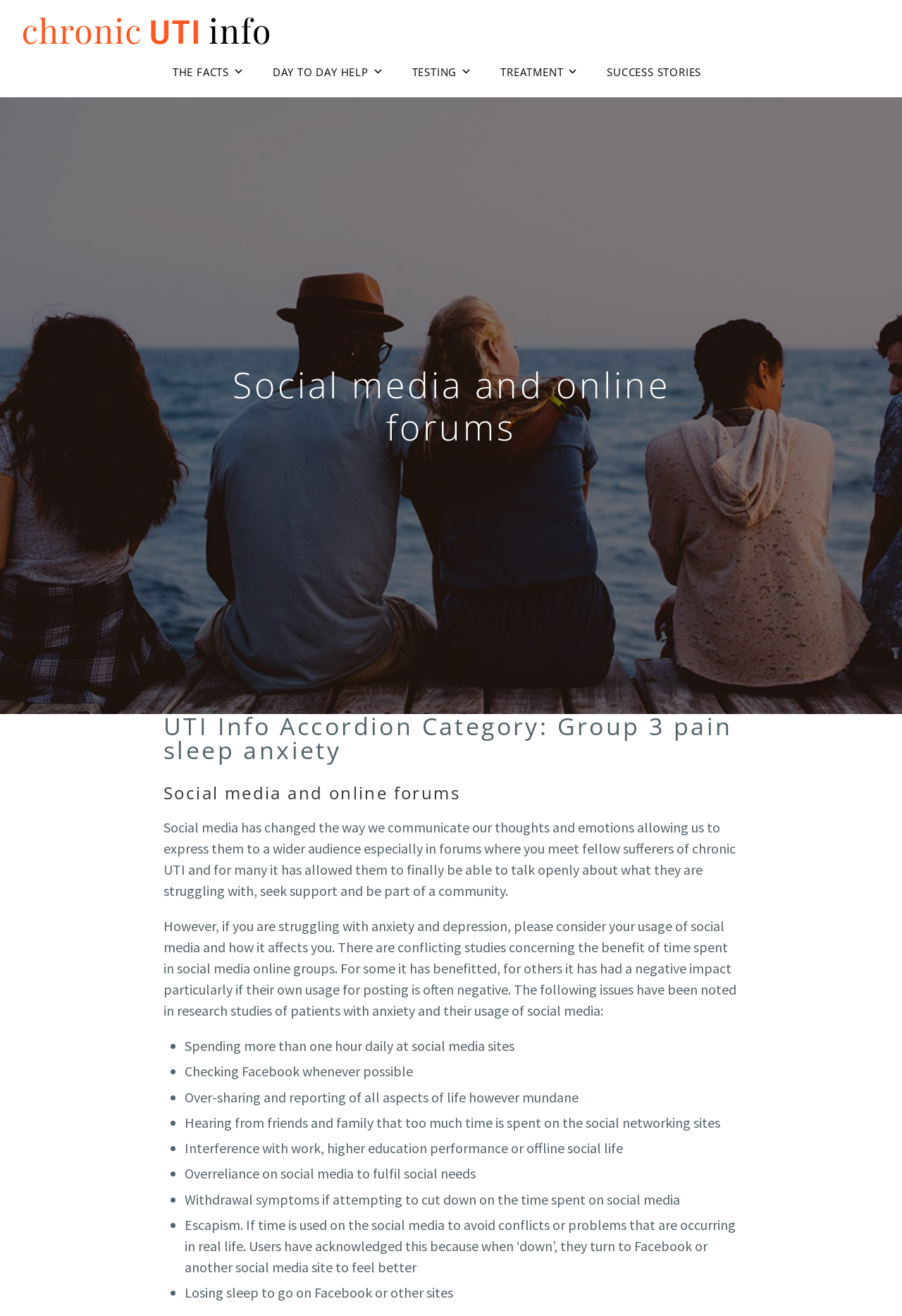Identify the main heading of the webpage and provide its text content.

Social media and online forums